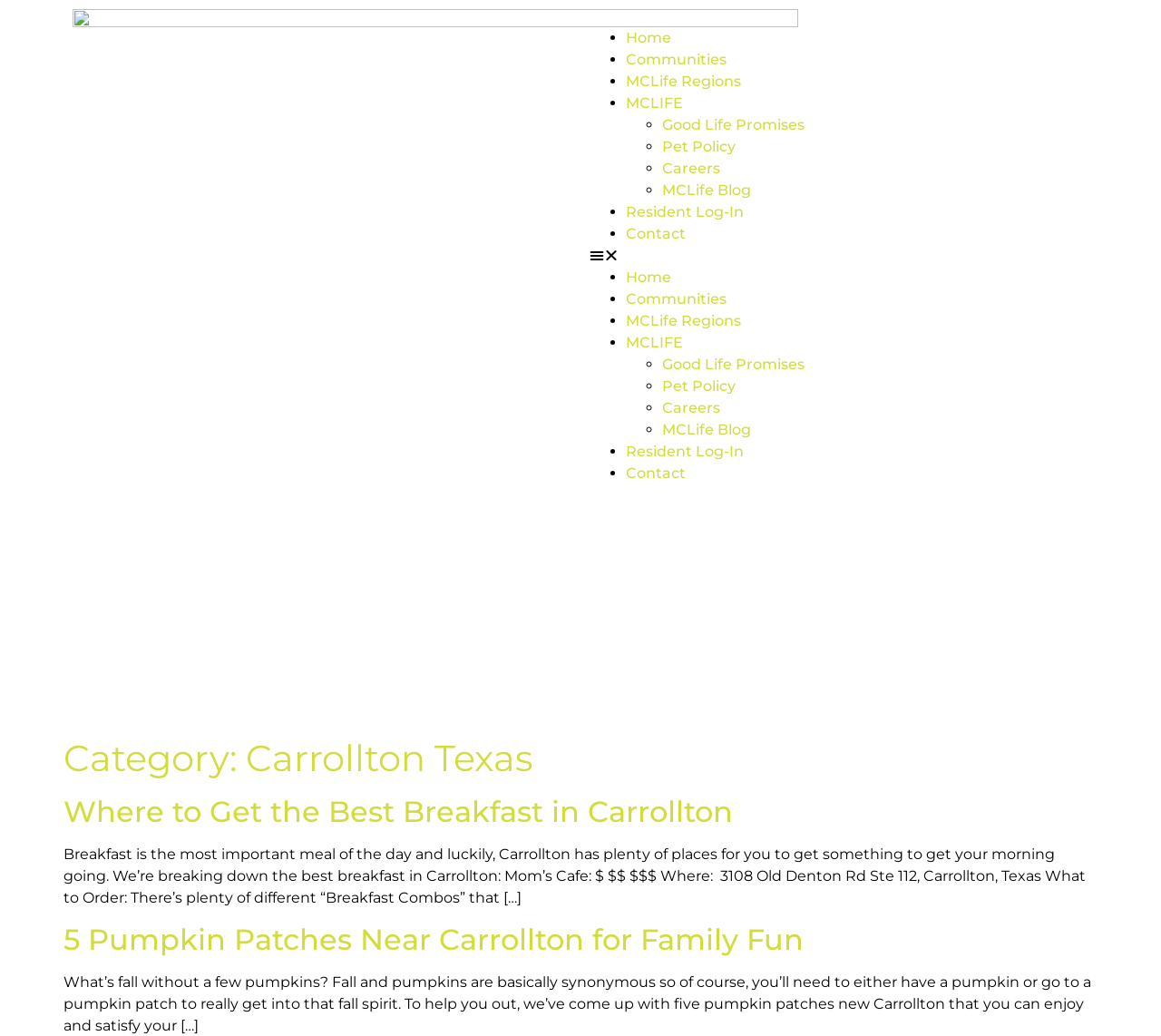Explain the webpage in detail, including its primary components.

The webpage is about Carrollton, Texas, and MCLife Dallas apartment communities. At the top, there is a navigation menu with links to "Home", "Communities", "MCLife Regions", "MCLIFE", and more. Below the navigation menu, there is a button labeled "Menu Toggle" that can be expanded.

The main content of the webpage is divided into sections, each with a heading and a brief article. The first section is titled "Category: Carrollton Texas" and has two articles. The first article is about the best breakfast places in Carrollton, with a link to read more. The article provides a brief description of Mom's Cafe, including its location and recommended dishes. The second article is about pumpkin patches near Carrollton for family fun, with a link to read more. The article provides a brief description of the pumpkin patches and their activities.

The webpage has a clean and organized layout, with clear headings and concise text. The use of links and buttons makes it easy to navigate and find more information.